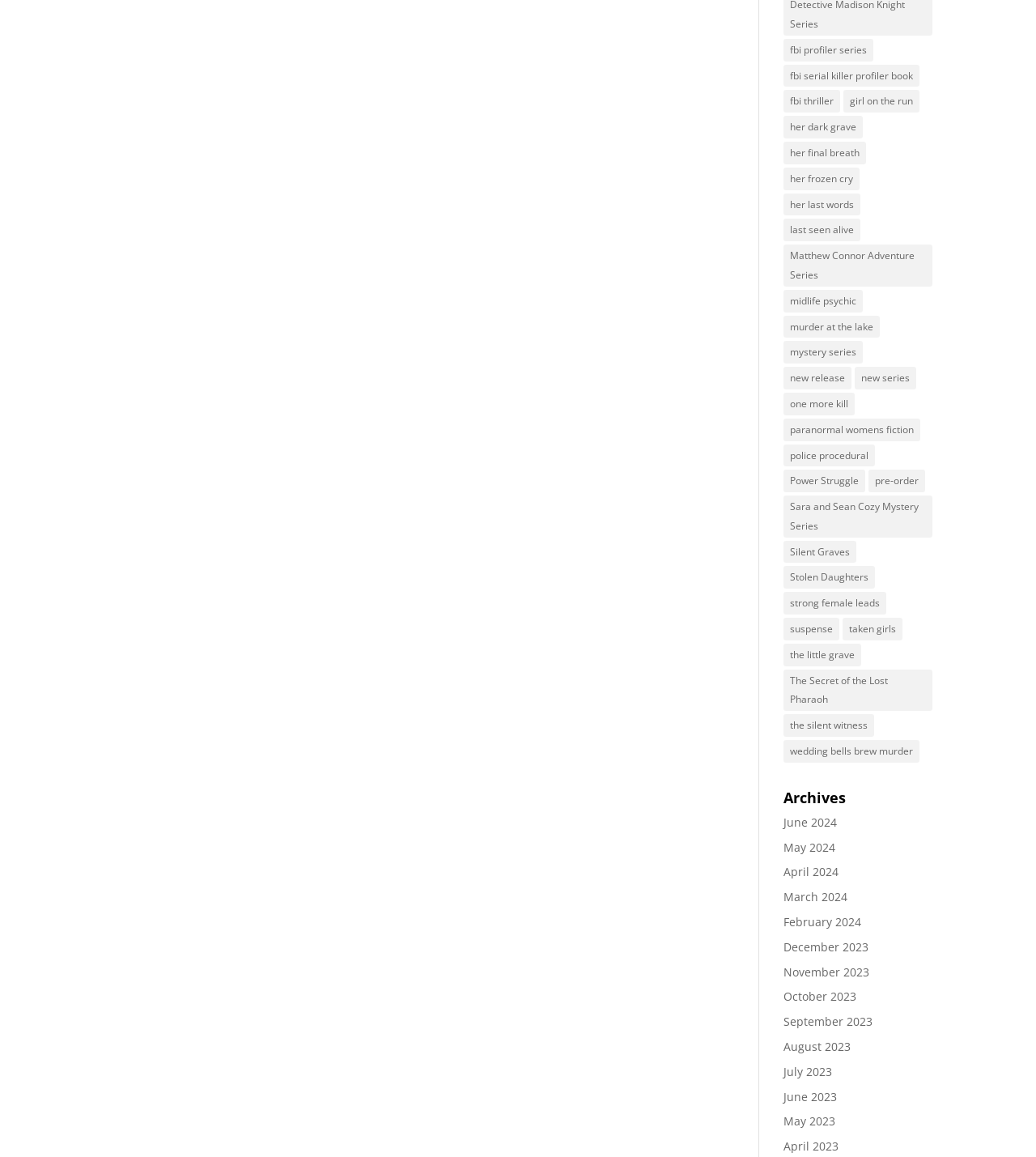Answer in one word or a short phrase: 
How many 'Strong Female Leads' books are listed?

7 items